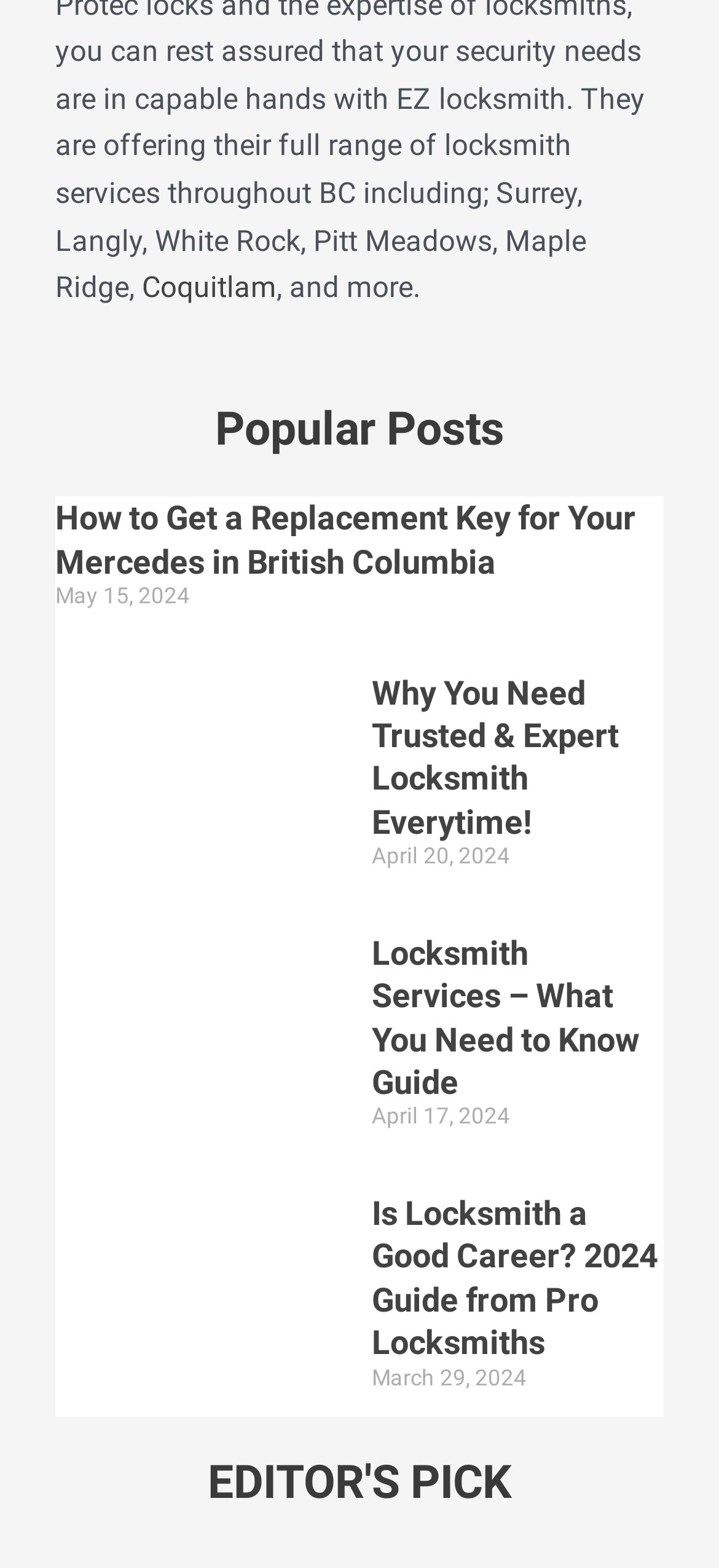Locate the bounding box coordinates of the region to be clicked to comply with the following instruction: "Read the 'Popular Posts' heading". The coordinates must be four float numbers between 0 and 1, in the form [left, top, right, bottom].

[0.077, 0.255, 0.923, 0.293]